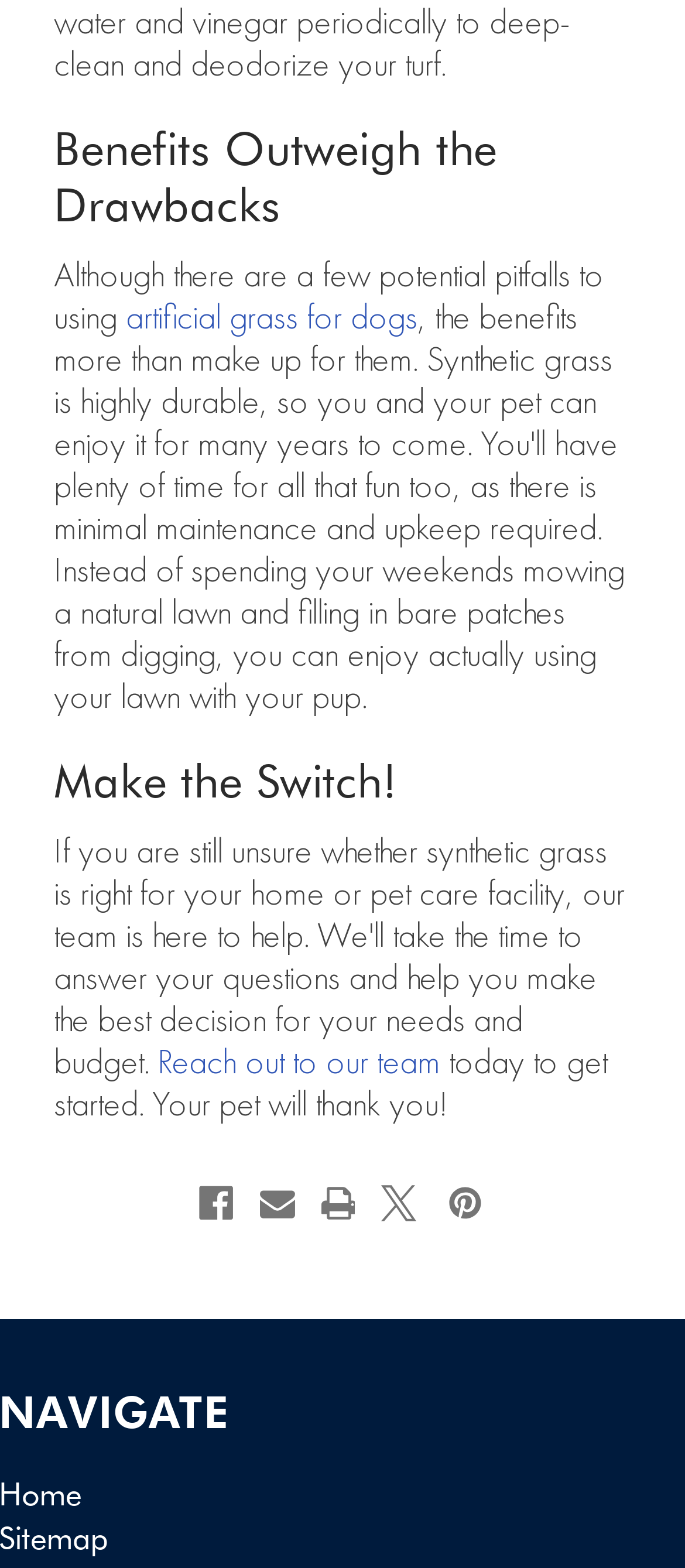What is the call-to-action?
Answer the question in a detailed and comprehensive manner.

The webpage has a link 'Reach out to our team' which is a call-to-action, encouraging users to take an action and get in touch with the team.